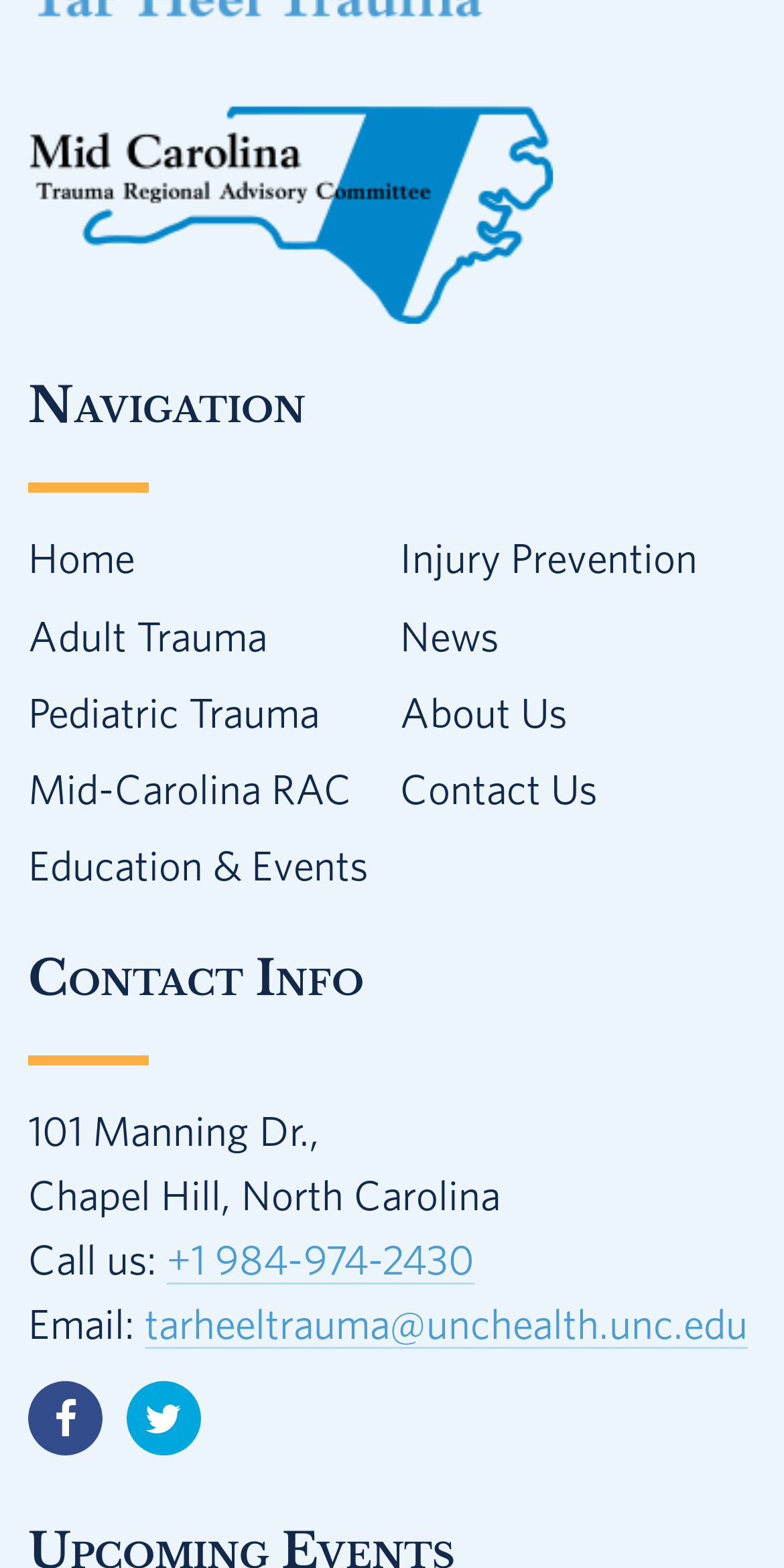Determine the bounding box coordinates of the region I should click to achieve the following instruction: "Go to Home". Ensure the bounding box coordinates are four float numbers between 0 and 1, i.e., [left, top, right, bottom].

[0.036, 0.34, 0.172, 0.371]